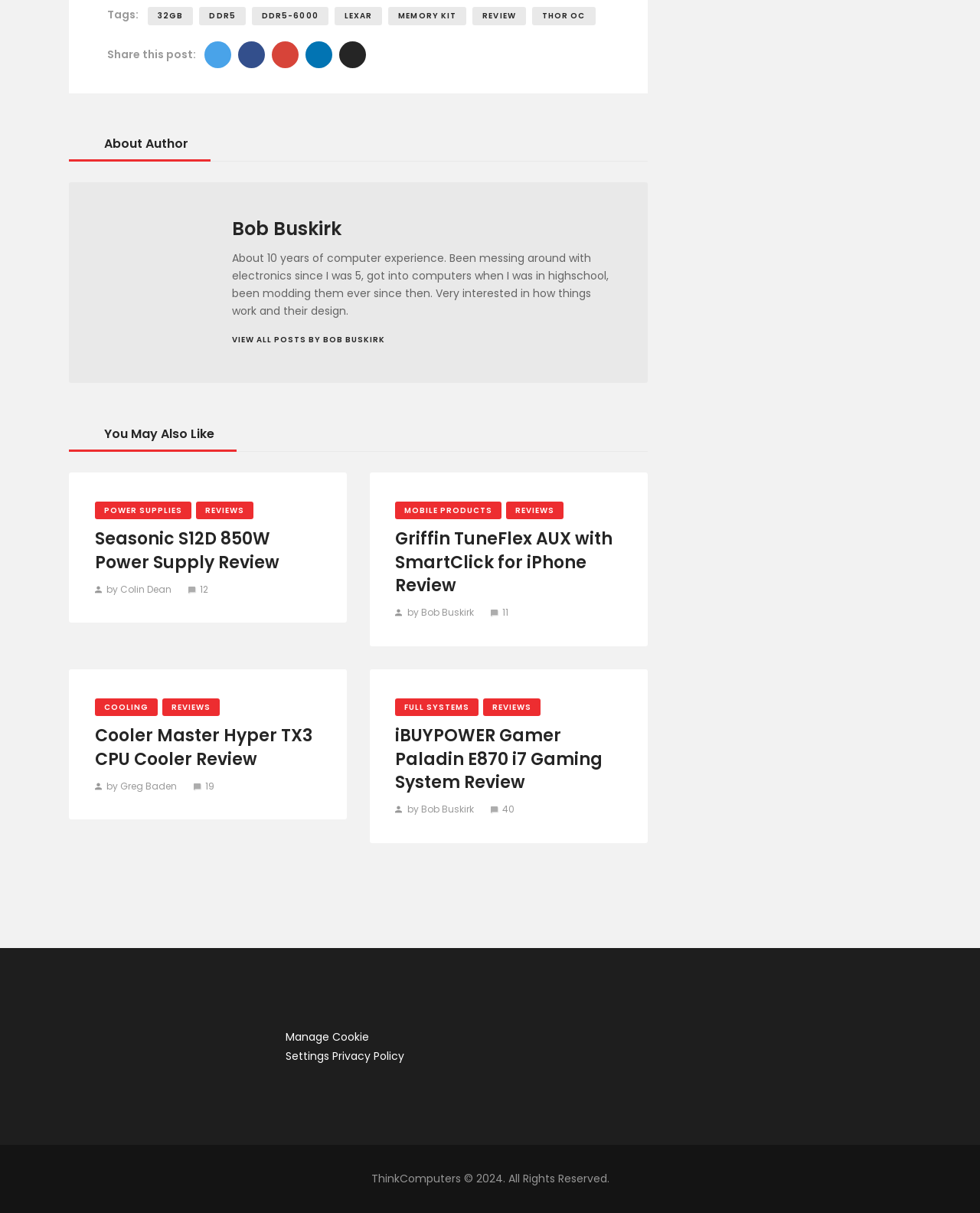How many years of computer experience does the author have?
From the image, respond using a single word or phrase.

10 years